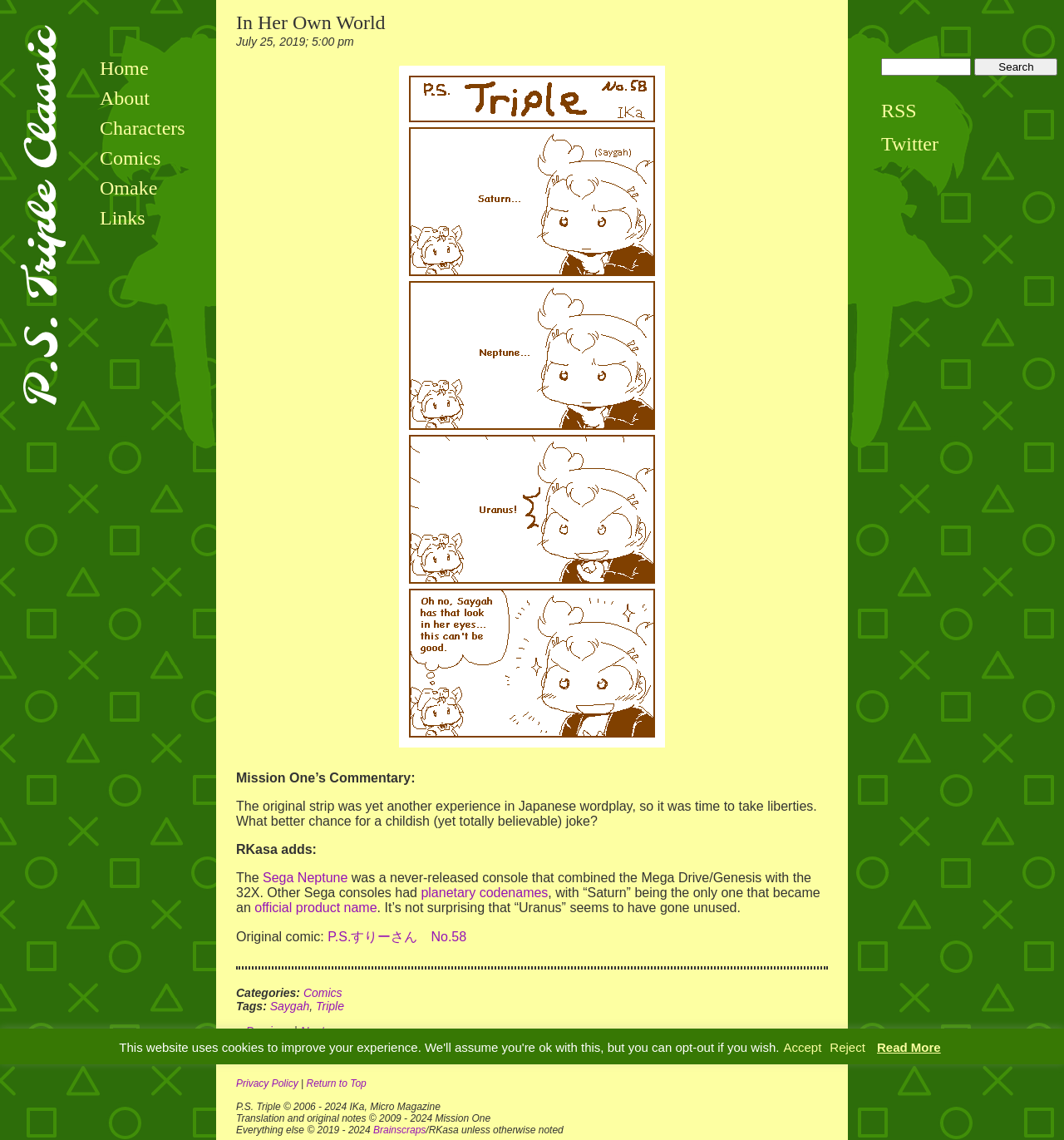Give a detailed account of the webpage.

The webpage is titled "P.S. Triple Classic | In Her Own World" and features a navigation menu at the top with links to "Home", "About", "Characters", "Comics", "Omake", and "Links". Below the navigation menu, there is a large article section that takes up most of the page. 

At the top of the article section, there is a heading that reads "In Her Own World" and a timestamp indicating that the article was posted on July 25, 2019, at 5:00 pm. Below the heading, there is an image related to the article. 

The article itself is a commentary on a comic strip, with the author discussing their experience with Japanese wordplay and taking liberties with the original strip. The commentary is followed by additional information about a never-released console, the Sega Neptune, and its codenames. 

There are several links throughout the article, including one to the original comic strip and others to related topics. At the bottom of the article, there are categories and tags listed, including "Comics" and "Saygah". 

Below the article, there are navigation links to the previous and next articles, as well as a separator line. 

At the very bottom of the page, there are links to the "Privacy Policy" and "Return to Top", as well as copyright information for the website and its content. There is also a search bar at the top right corner of the page, allowing users to search for specific content. Additionally, there are links to the website's RSS feed and Twitter account.